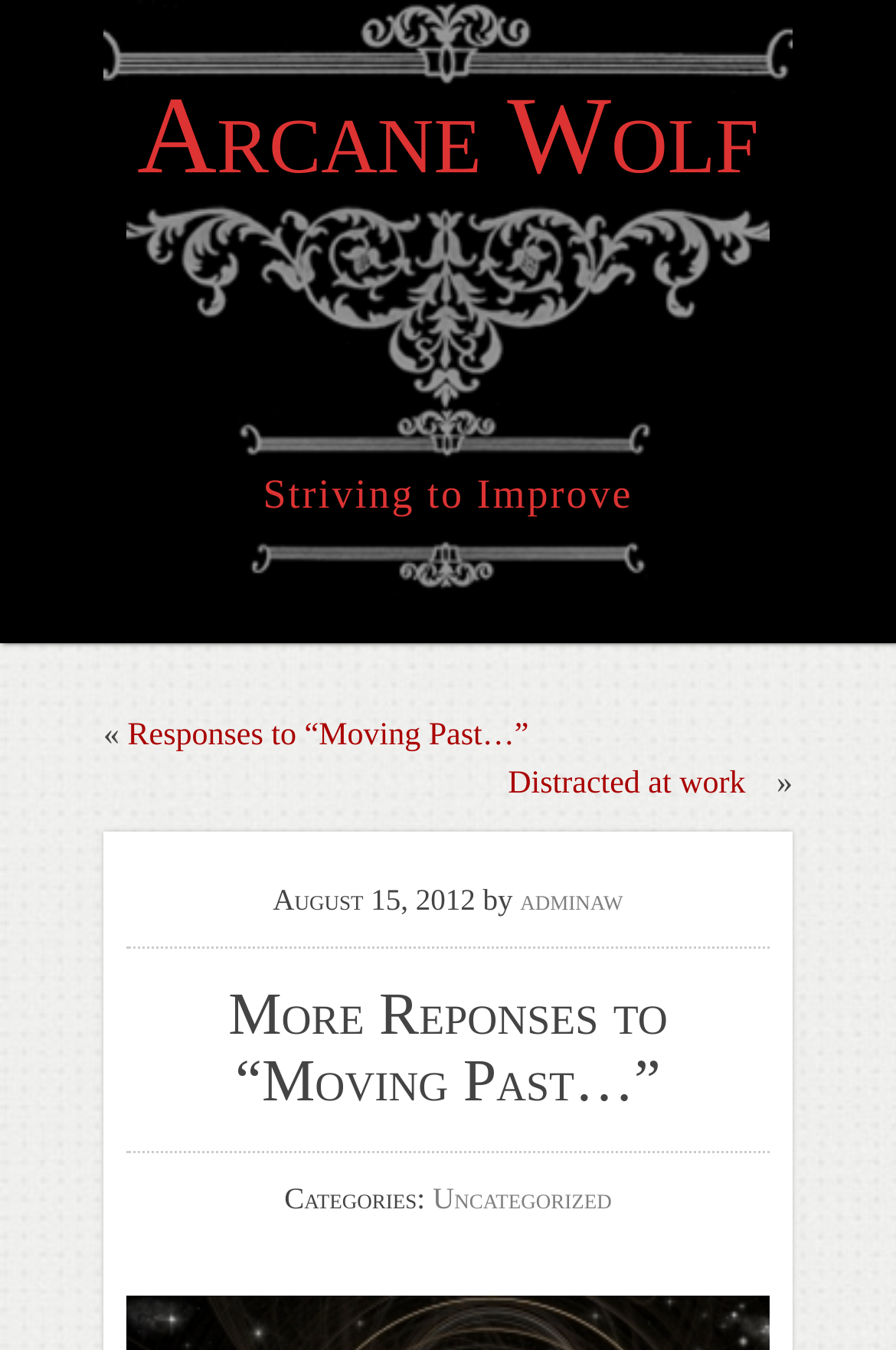Determine the heading of the webpage and extract its text content.

More Reponses to “Moving Past…”